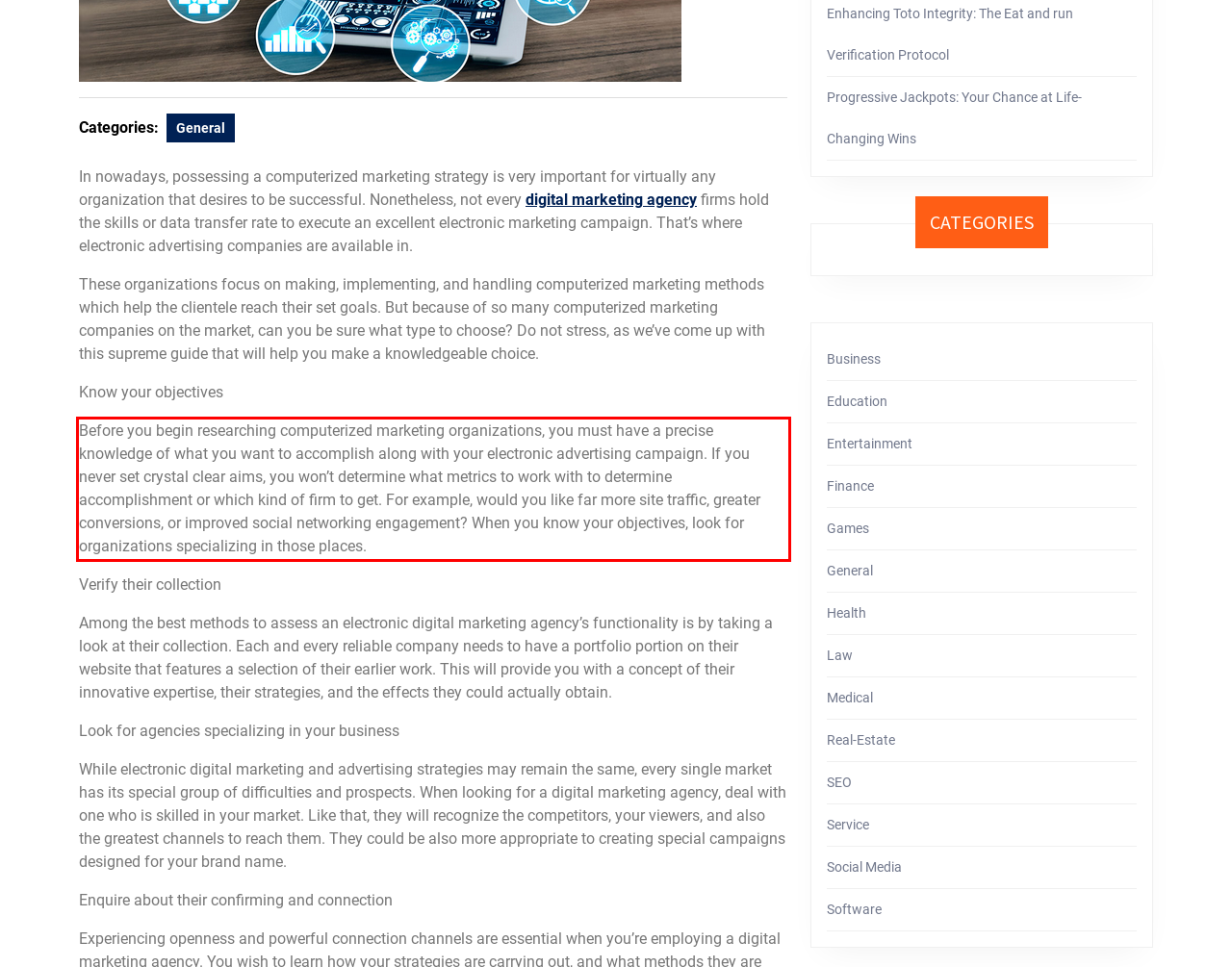Using OCR, extract the text content found within the red bounding box in the given webpage screenshot.

Before you begin researching computerized marketing organizations, you must have a precise knowledge of what you want to accomplish along with your electronic advertising campaign. If you never set crystal clear aims, you won’t determine what metrics to work with to determine accomplishment or which kind of firm to get. For example, would you like far more site traffic, greater conversions, or improved social networking engagement? When you know your objectives, look for organizations specializing in those places.